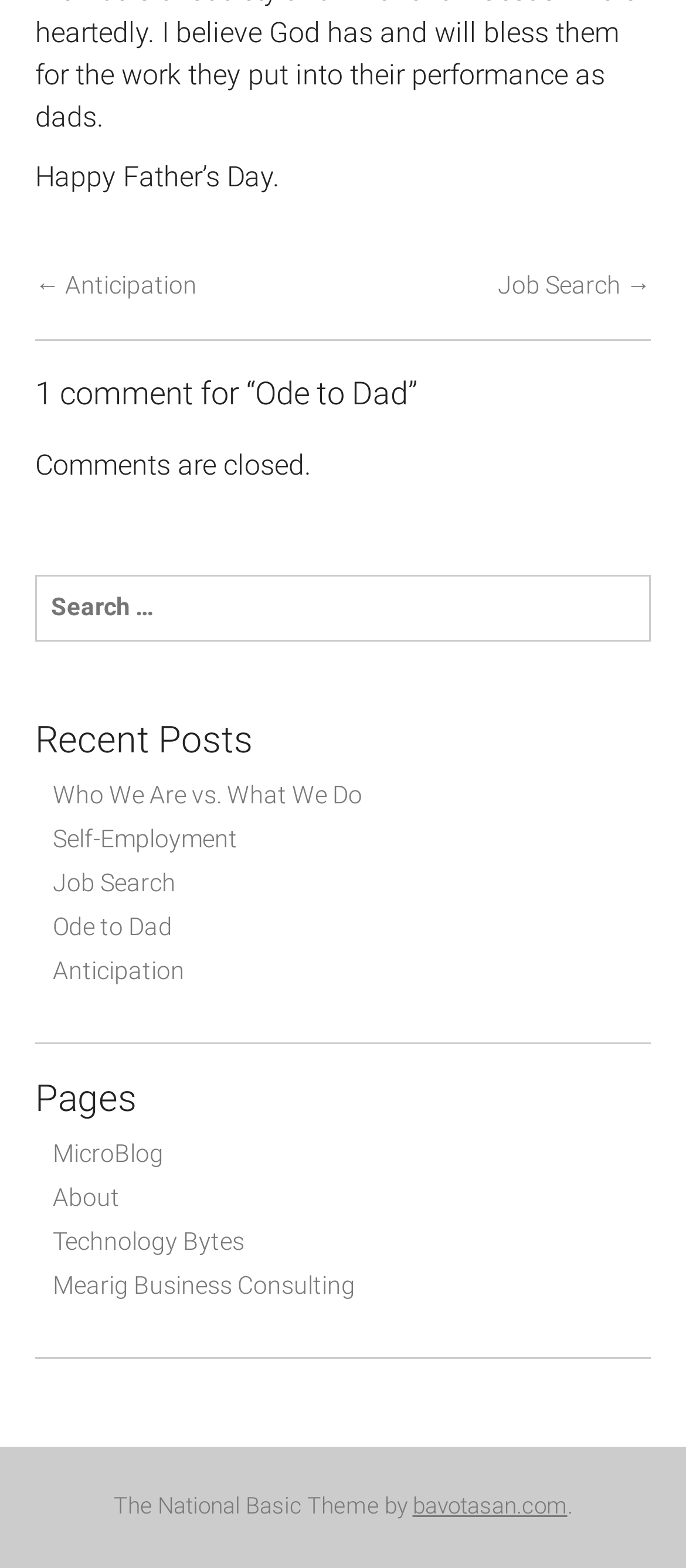Answer this question using a single word or a brief phrase:
How many pages are listed?

5